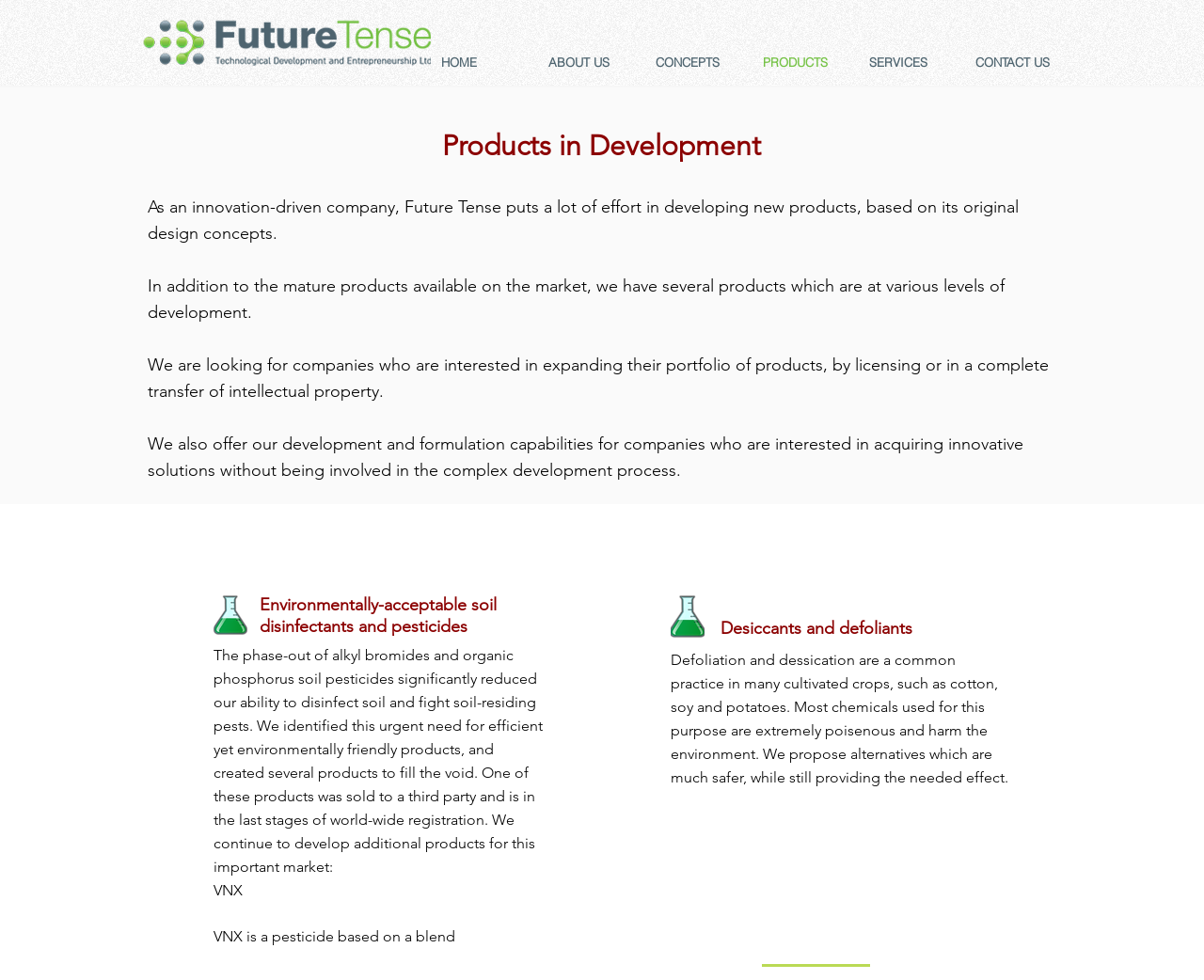Use a single word or phrase to answer the question: What is Future Tense looking for?

Companies for licensing